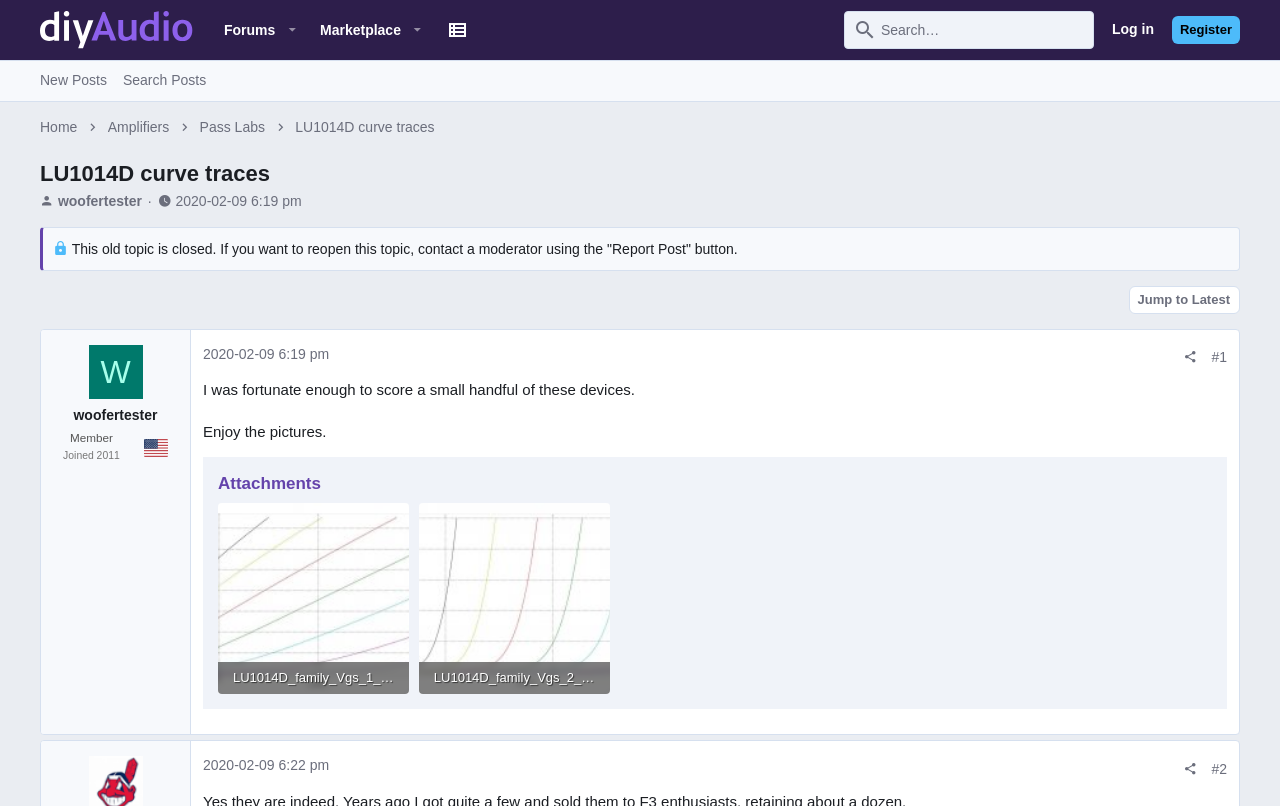Please respond to the question using a single word or phrase:
What is the date of the post?

2020-02-09 6:19 pm